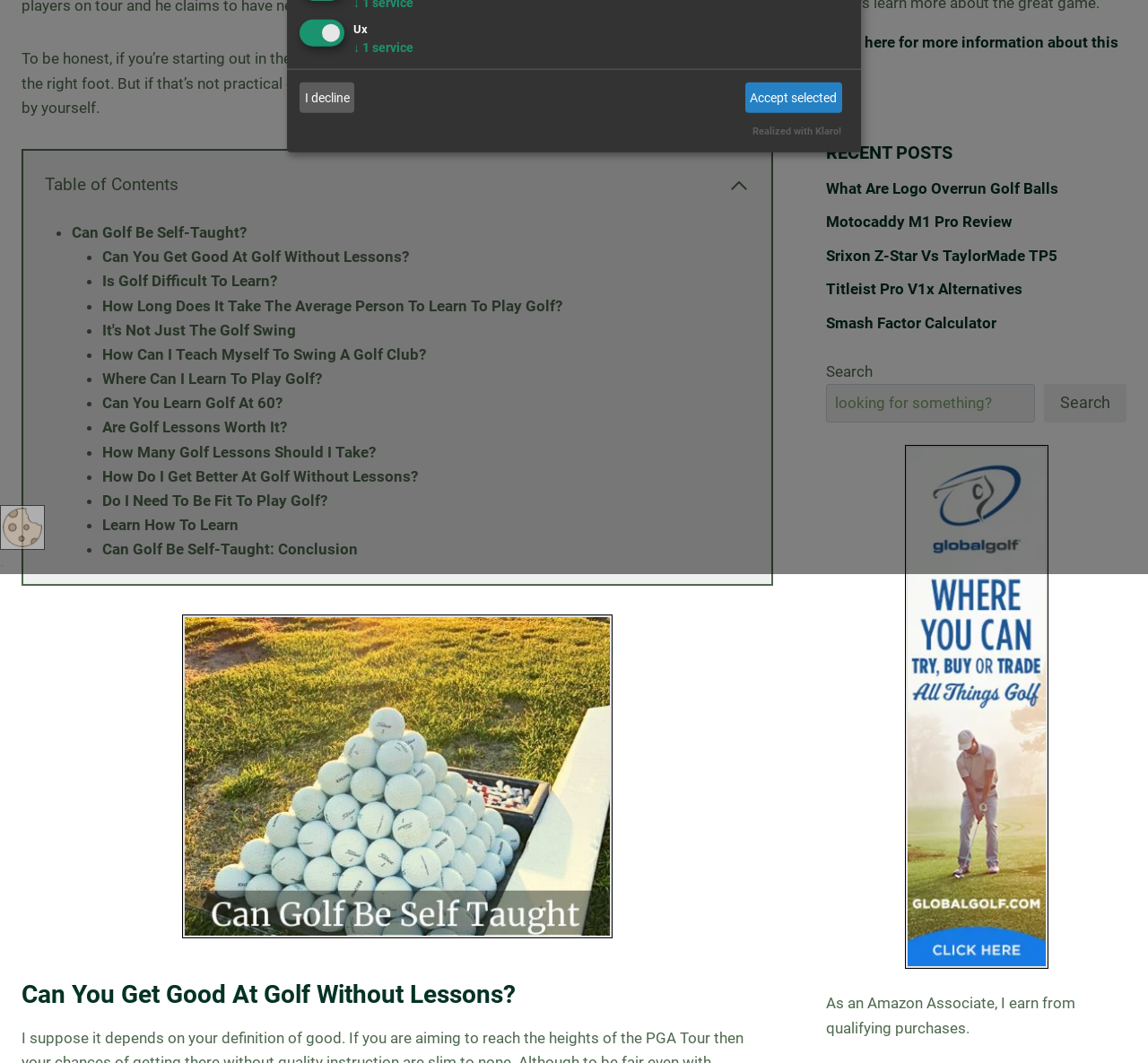Provide the bounding box for the UI element matching this description: "Home".

None